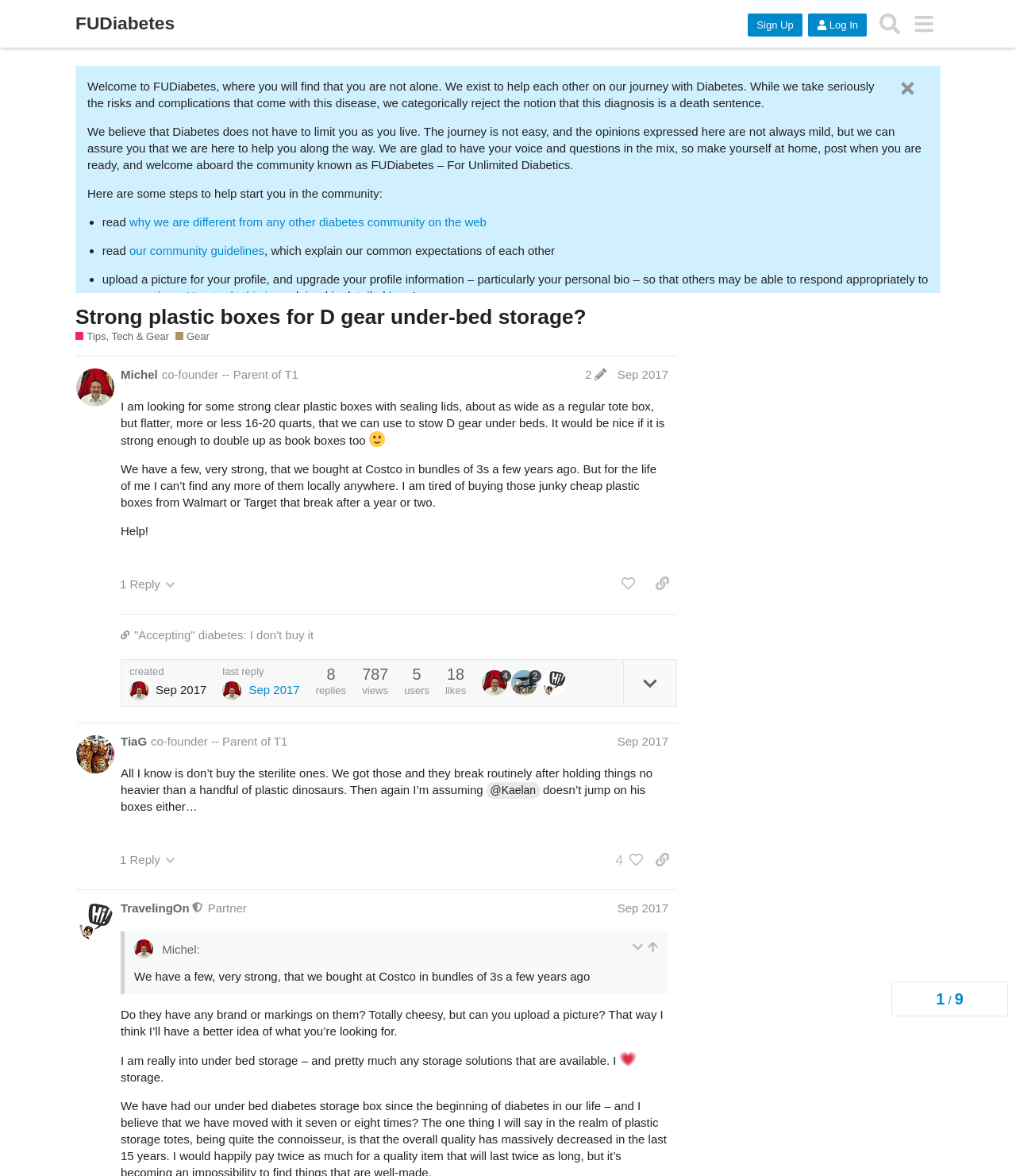Given the element description our community guidelines, identify the bounding box coordinates for the UI element on the webpage screenshot. The format should be (top-left x, top-left y, bottom-right x, bottom-right y), with values between 0 and 1.

[0.127, 0.207, 0.26, 0.219]